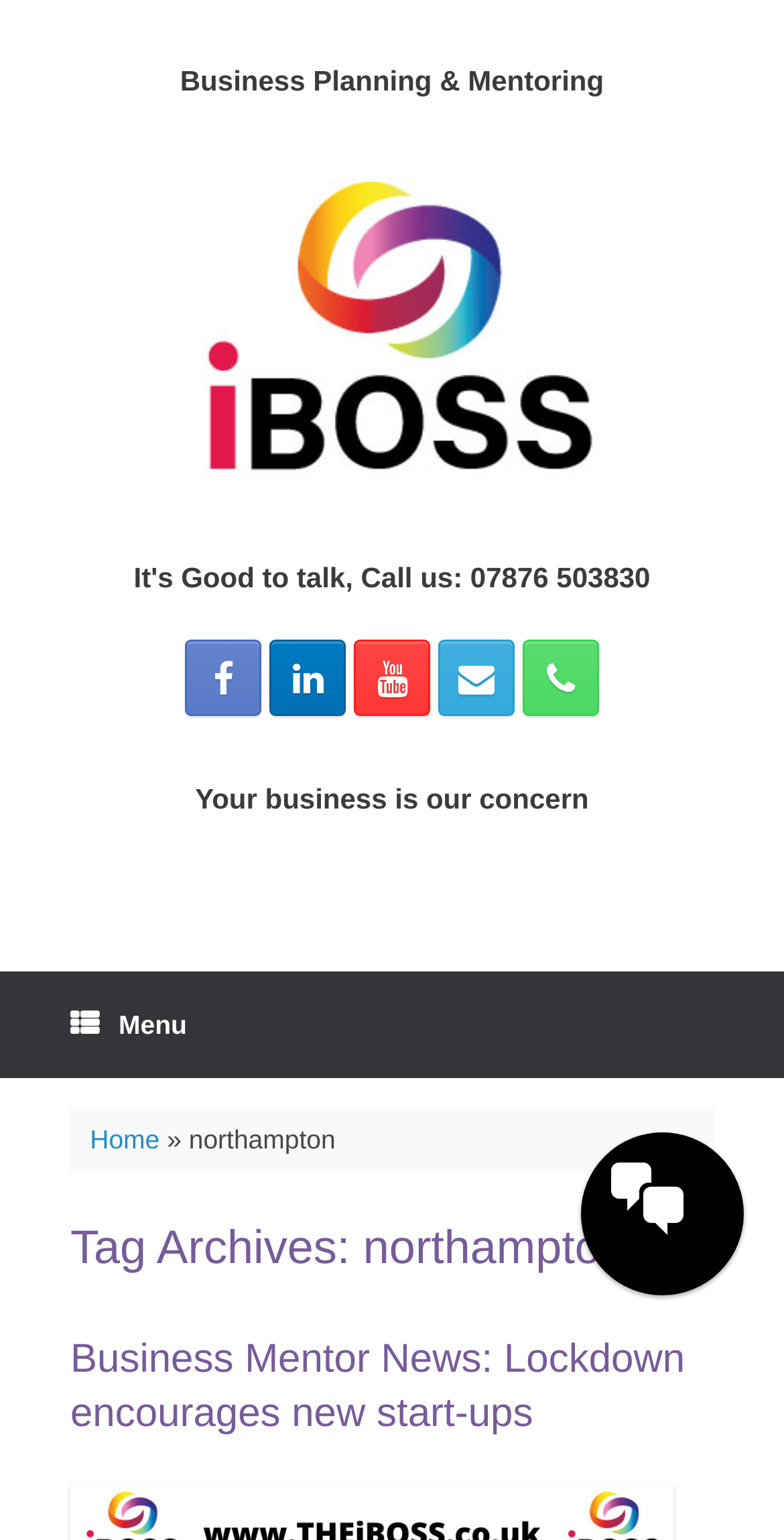Could you locate the bounding box coordinates for the section that should be clicked to accomplish this task: "Go to the home page".

[0.115, 0.73, 0.204, 0.75]